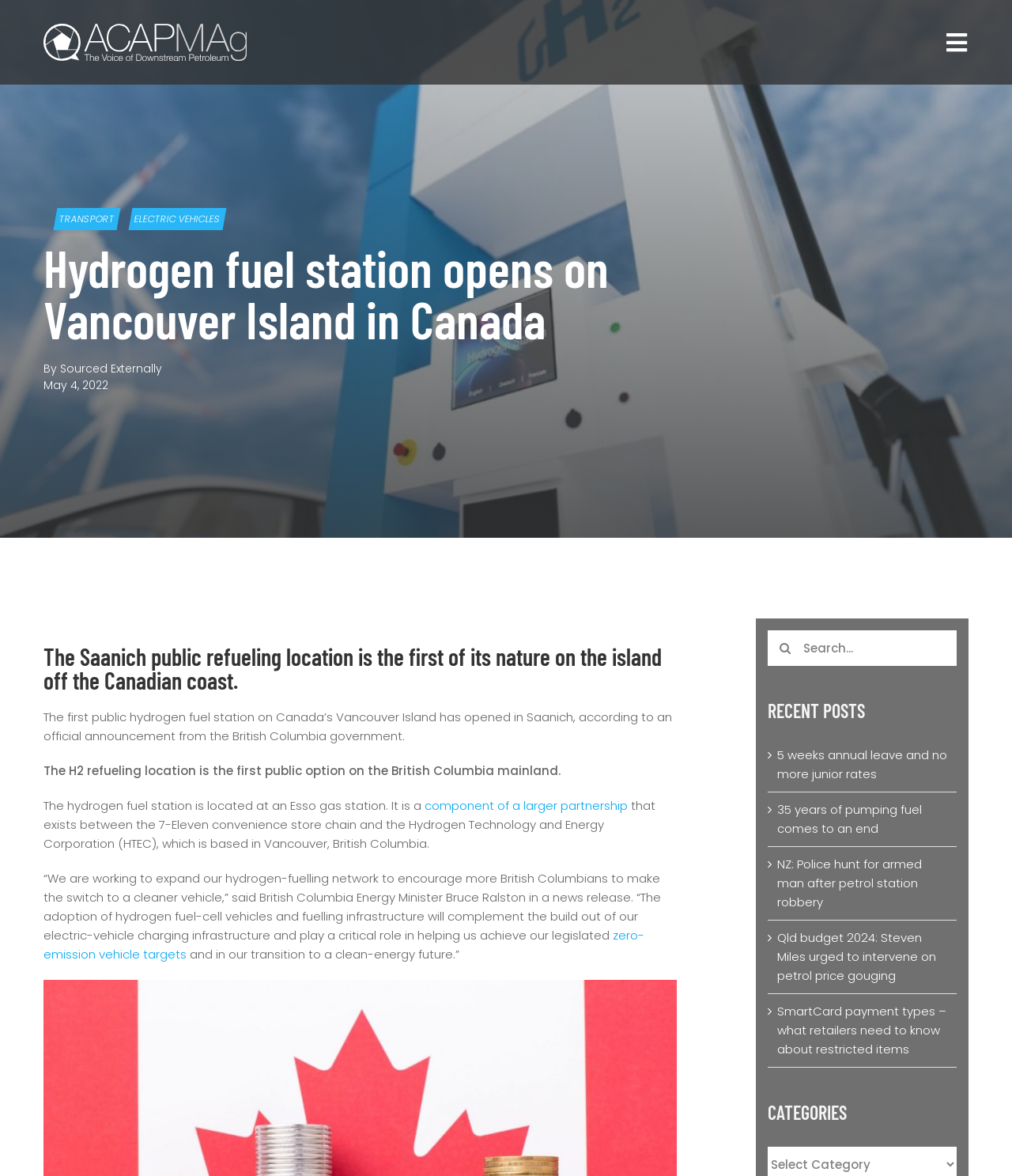Given the description of the UI element: "SUBSCRIBE", predict the bounding box coordinates in the form of [left, top, right, bottom], with each value being a float between 0 and 1.

[0.0, 0.135, 1.0, 0.172]